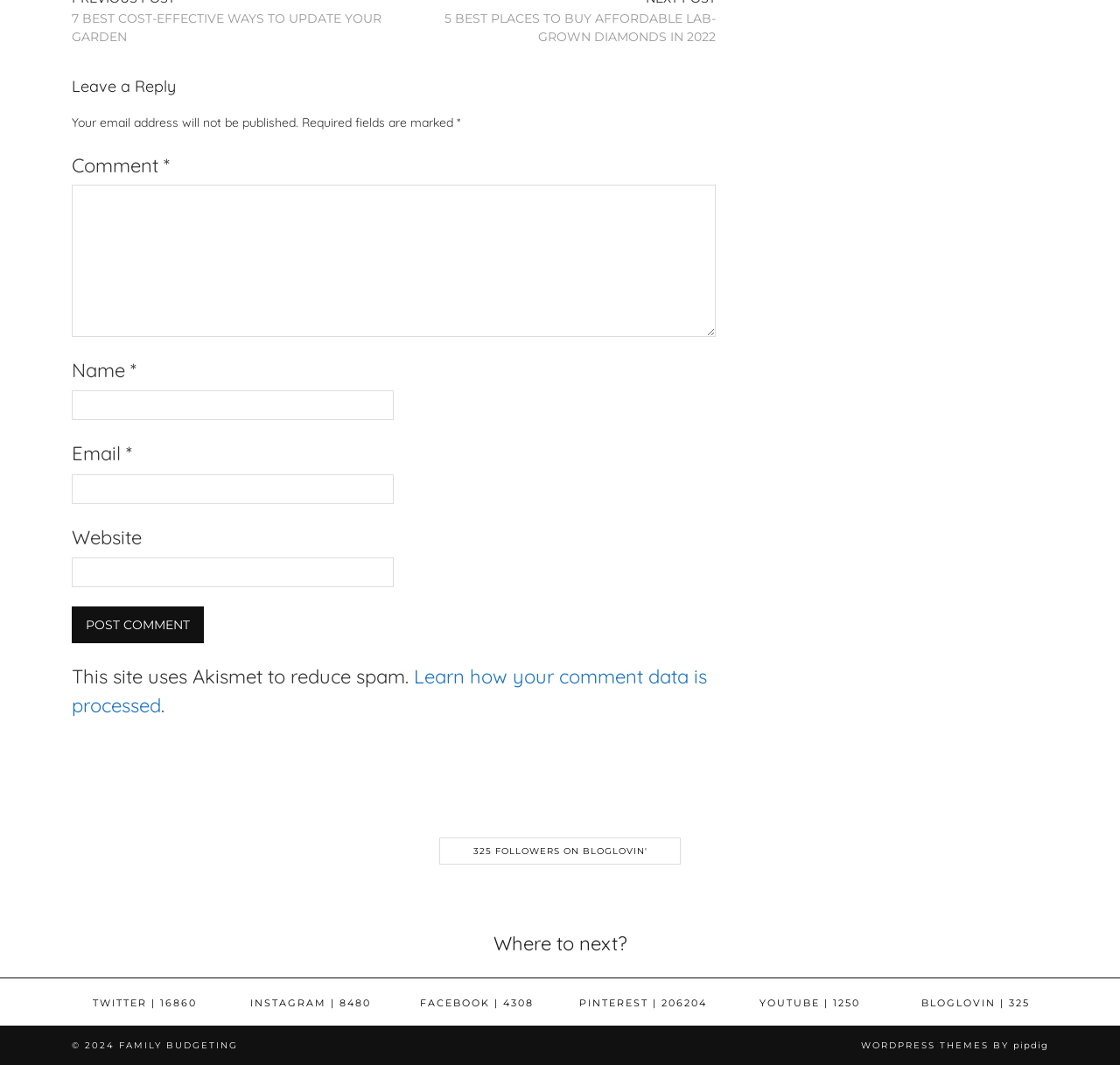Provide a brief response to the question using a single word or phrase: 
What is the name of the theme provider?

pipdig